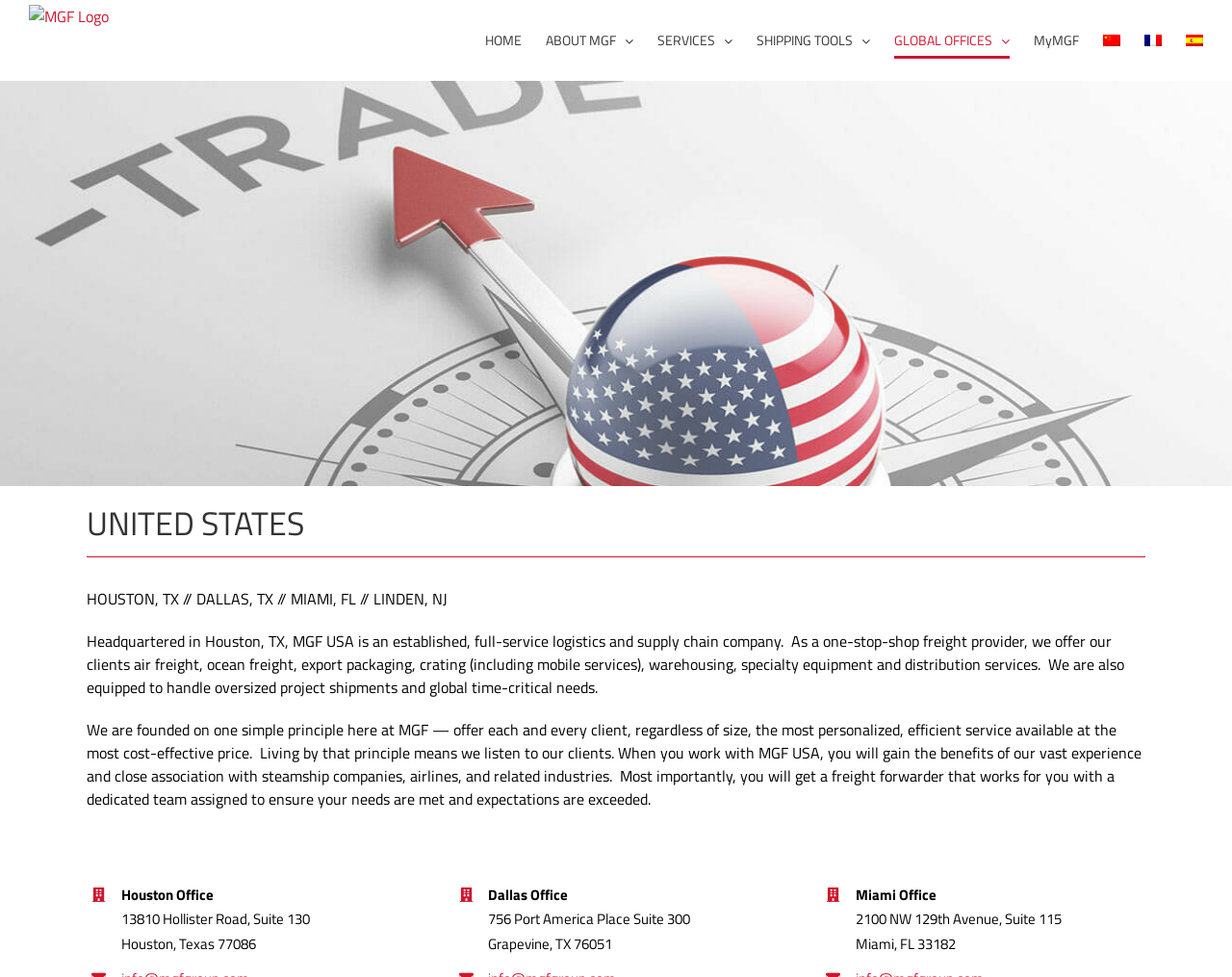Give a one-word or phrase response to the following question: What is the address of the Houston Office?

13810 Hollister Road